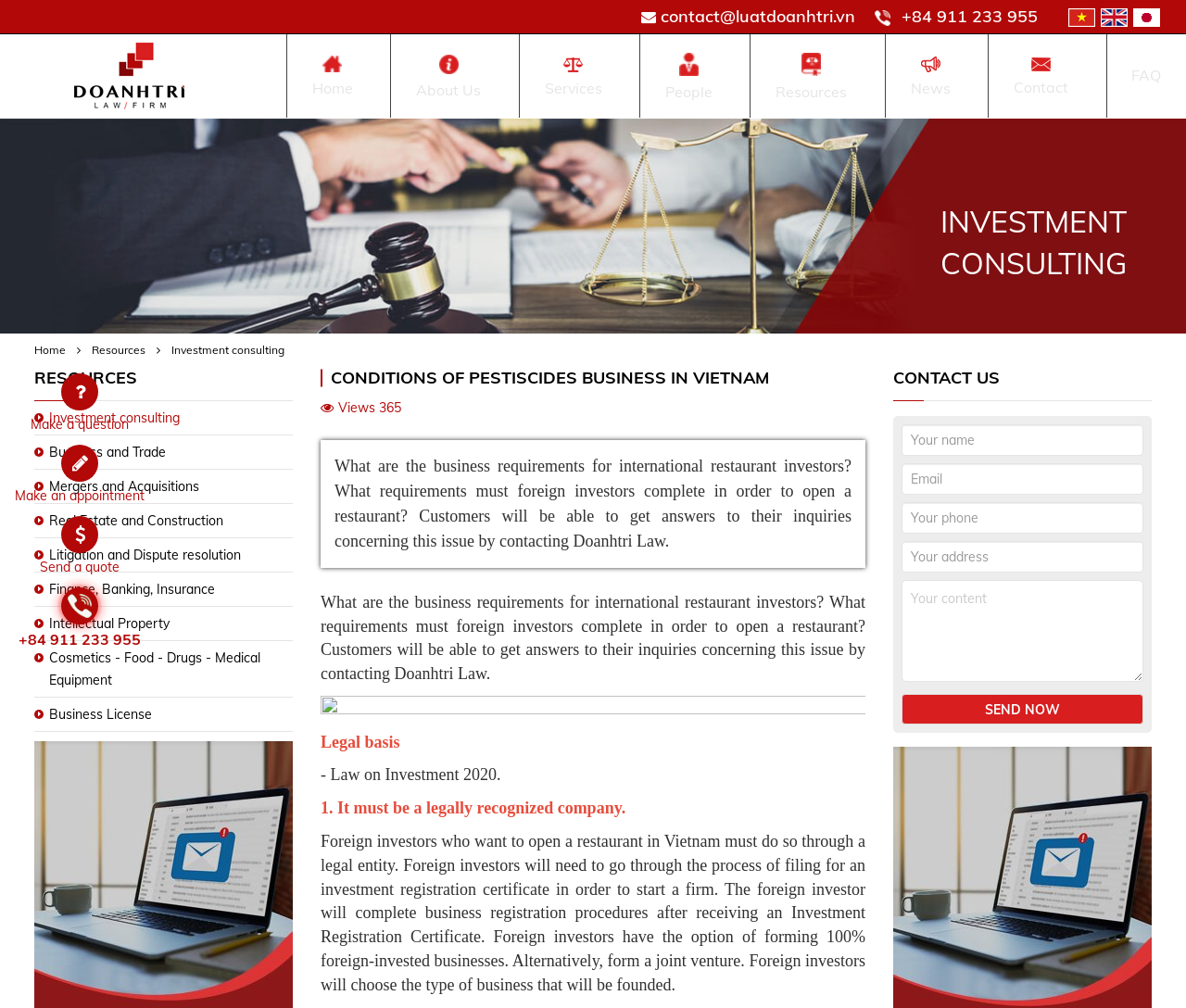What is the phone number of the hotline?
Using the image, provide a detailed and thorough answer to the question.

I found the phone number of the hotline by looking at the link with the text 'Hotline' and the image next to it, which is '+84 911 233 955'.